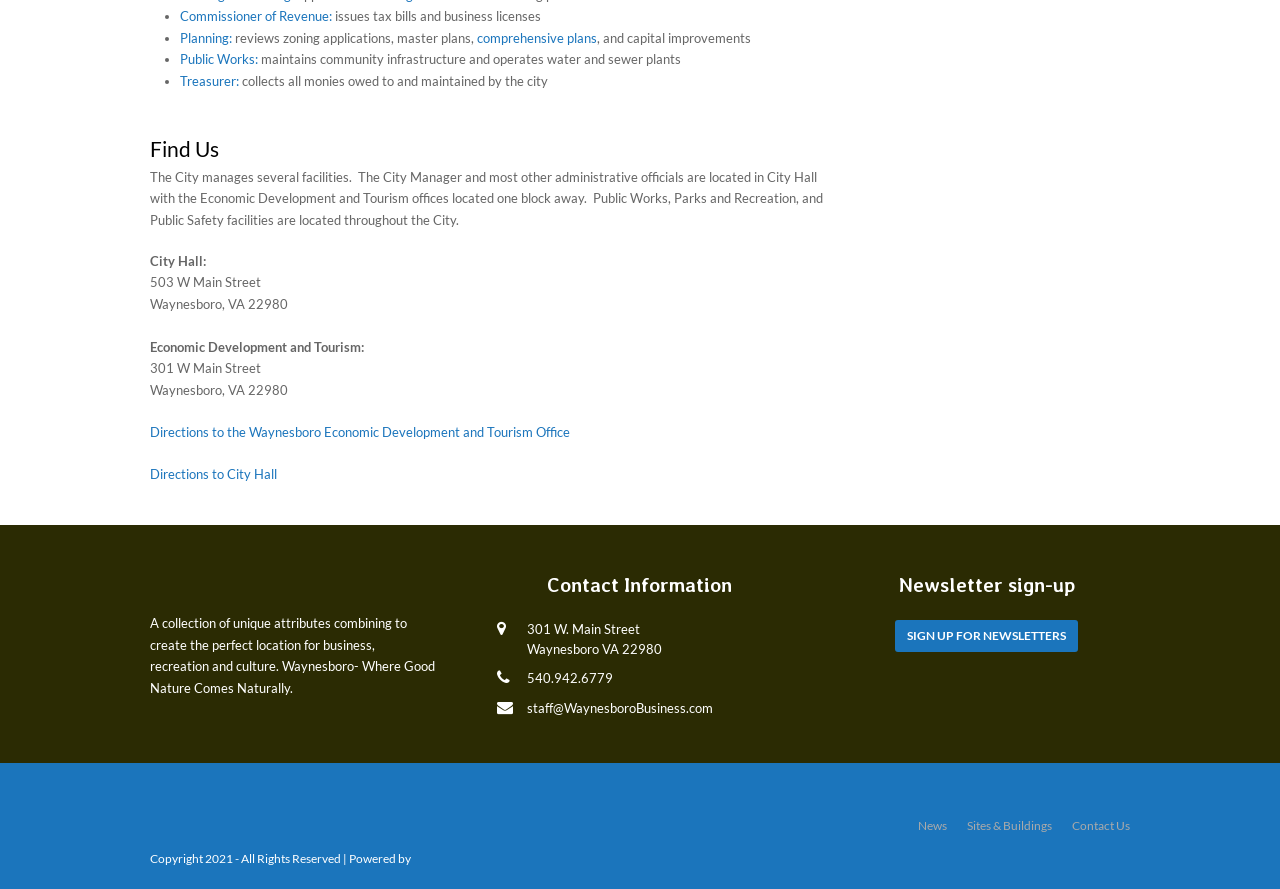Using the provided element description "Contact Us", determine the bounding box coordinates of the UI element.

[0.838, 0.92, 0.883, 0.937]